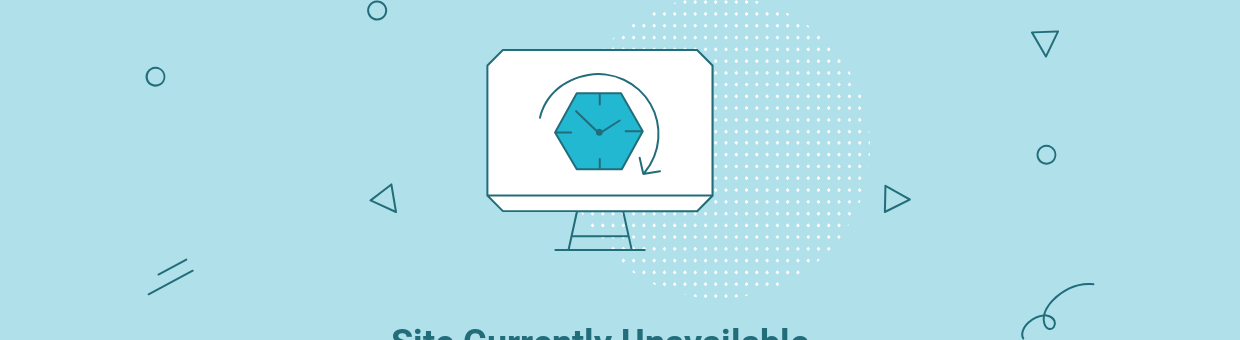Please use the details from the image to answer the following question comprehensively:
What shape surrounds the monitor?

According to the caption, the monitor is surrounded by 'playful geometric shapes, including circles and triangles', which adds a modern touch to the design.